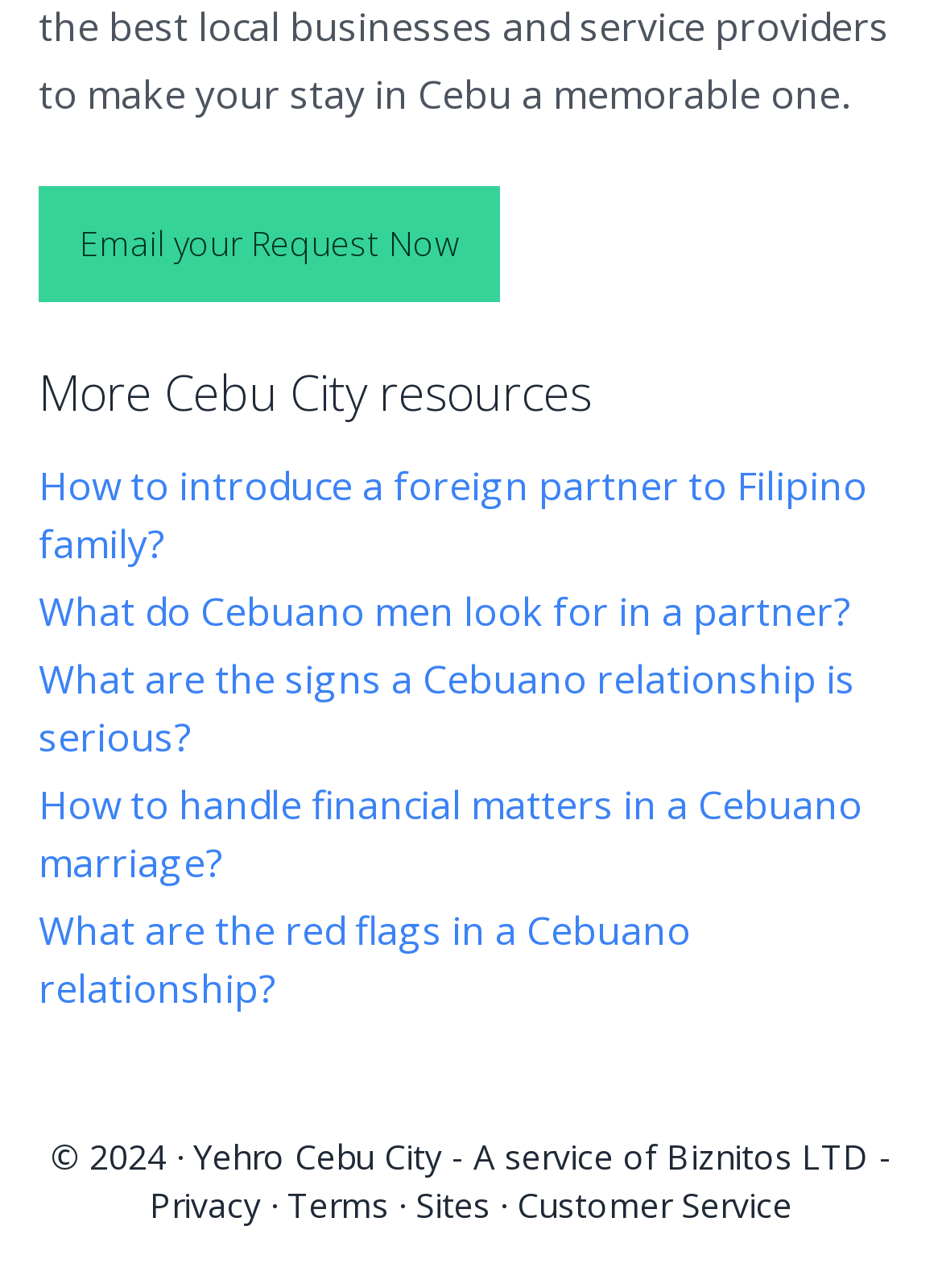Provide a one-word or short-phrase response to the question:
What is the purpose of the 'Email your Request Now' link?

To send a request